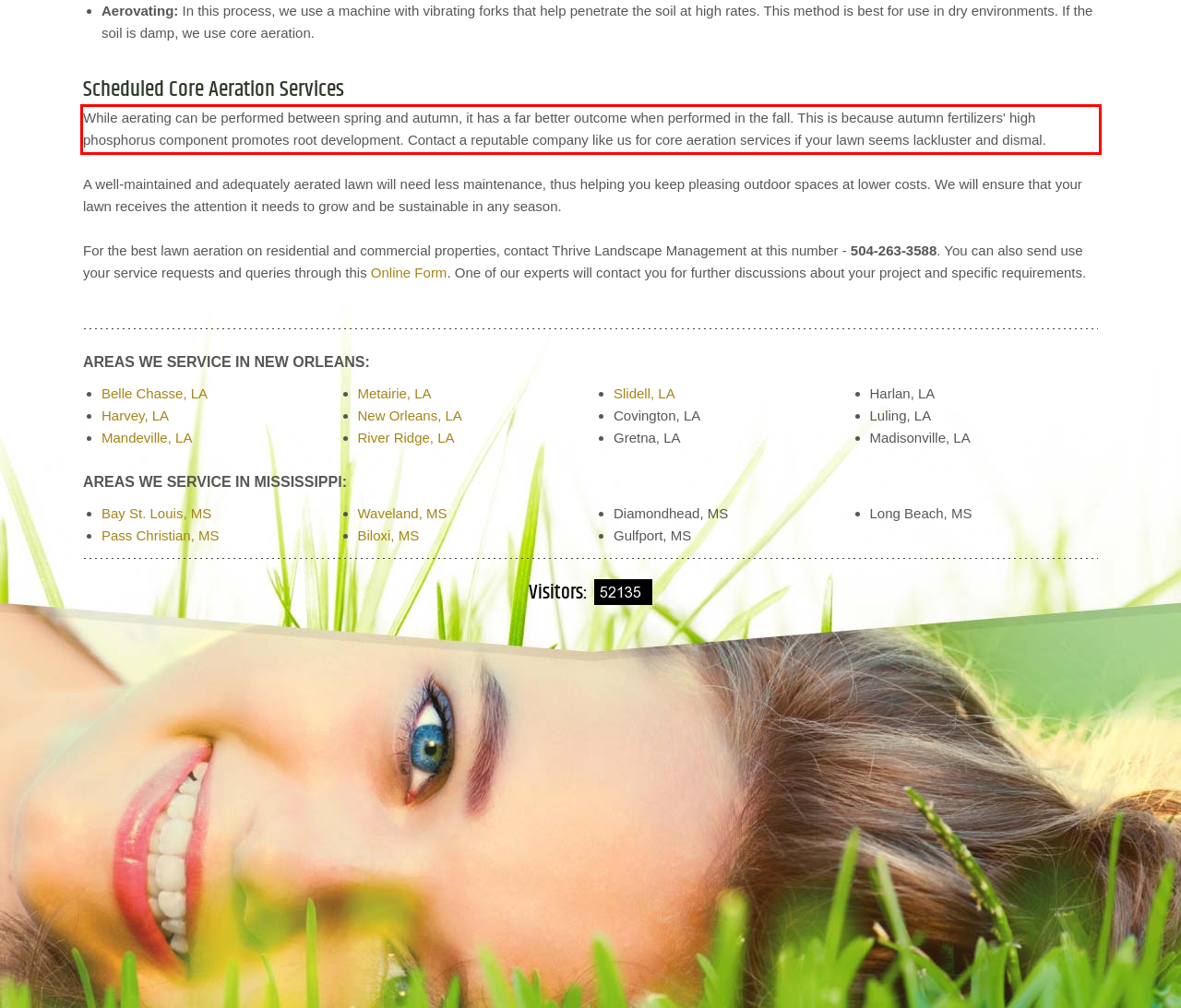You have a webpage screenshot with a red rectangle surrounding a UI element. Extract the text content from within this red bounding box.

While aerating can be performed between spring and autumn, it has a far better outcome when performed in the fall. This is because autumn fertilizers' high phosphorus component promotes root development. Contact a reputable company like us for core aeration services if your lawn seems lackluster and dismal.